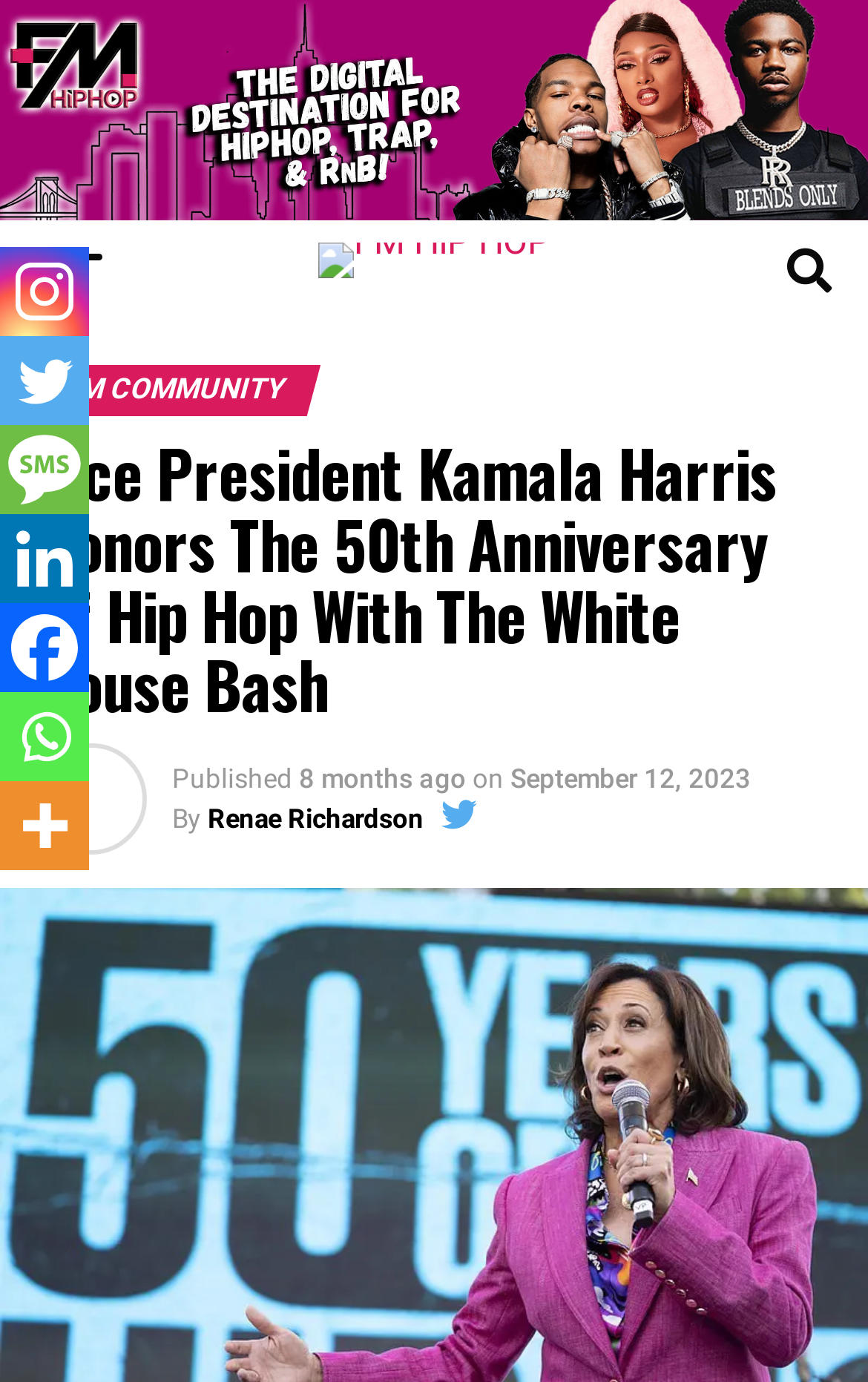By analyzing the image, answer the following question with a detailed response: What is the name of the event hosted by Vice President Kamala Harris?

From the heading 'Vice President Kamala Harris Honors The 50th Anniversary Of Hip Hop With The White House Bash', we can infer that the event hosted by Vice President Kamala Harris is the 50th Anniversary Of Hip Hop.